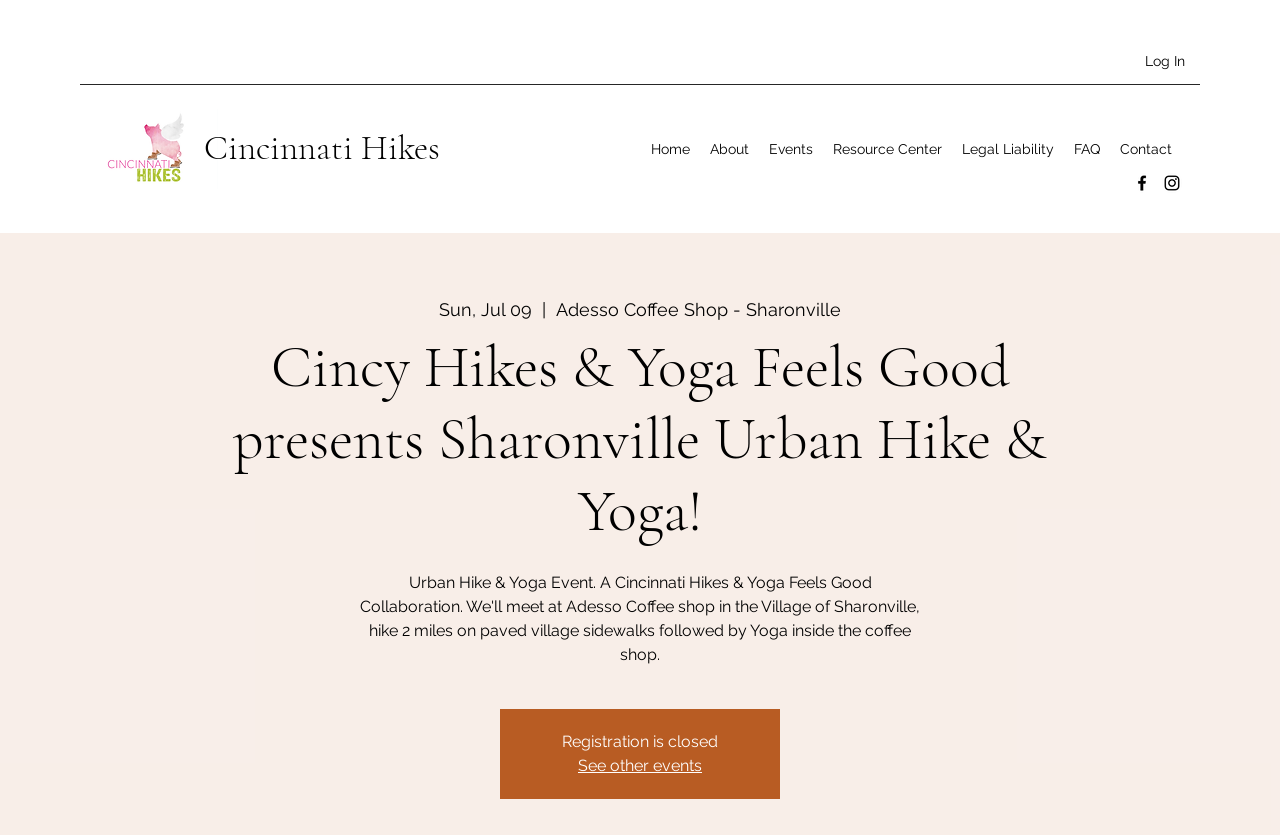Locate the UI element described by Cincinnati Hikes and provide its bounding box coordinates. Use the format (top-left x, top-left y, bottom-right x, bottom-right y) with all values as floating point numbers between 0 and 1.

[0.159, 0.152, 0.344, 0.202]